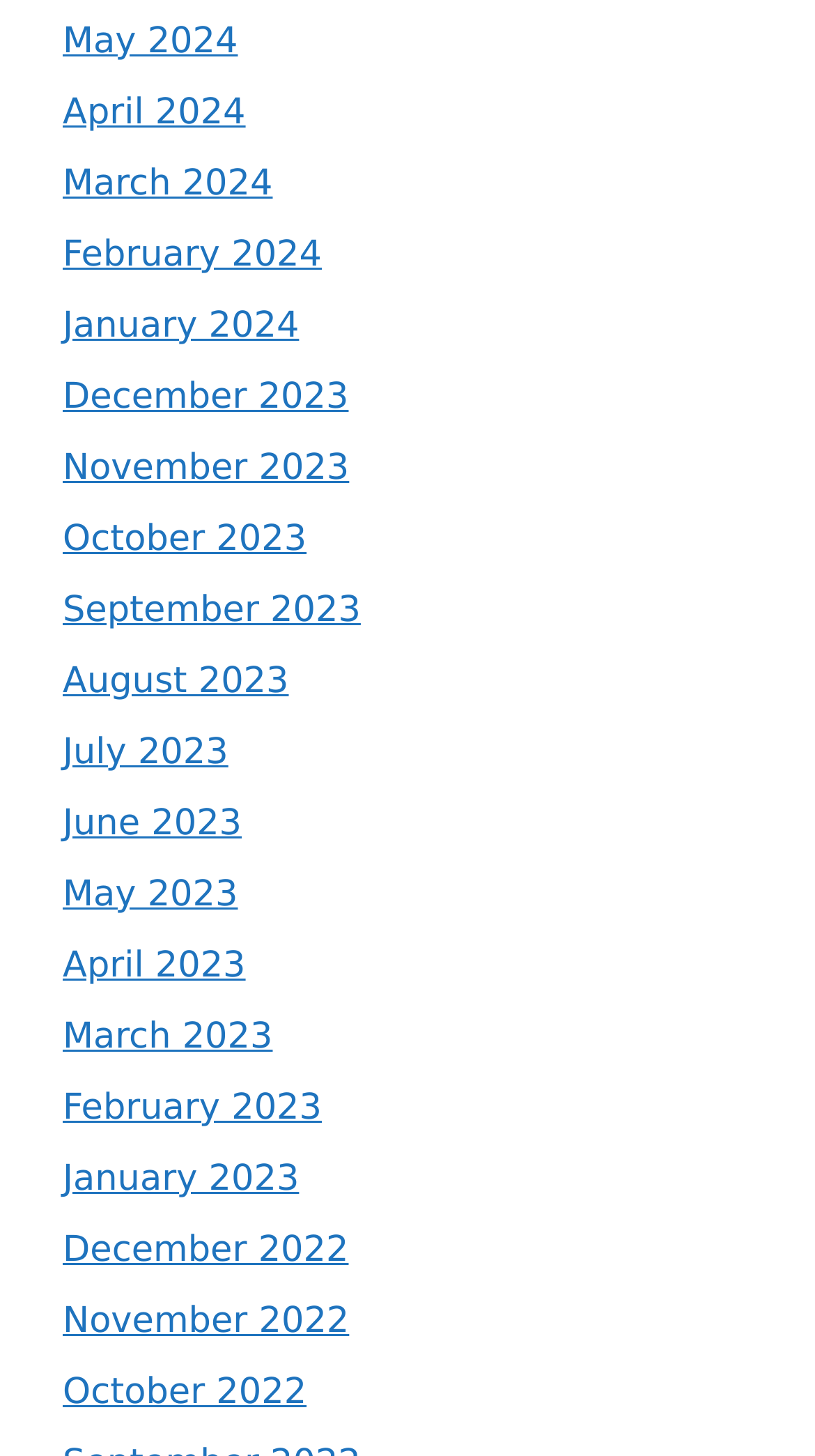Locate the bounding box coordinates of the element that should be clicked to execute the following instruction: "Visit DOI Privacy Policy".

None